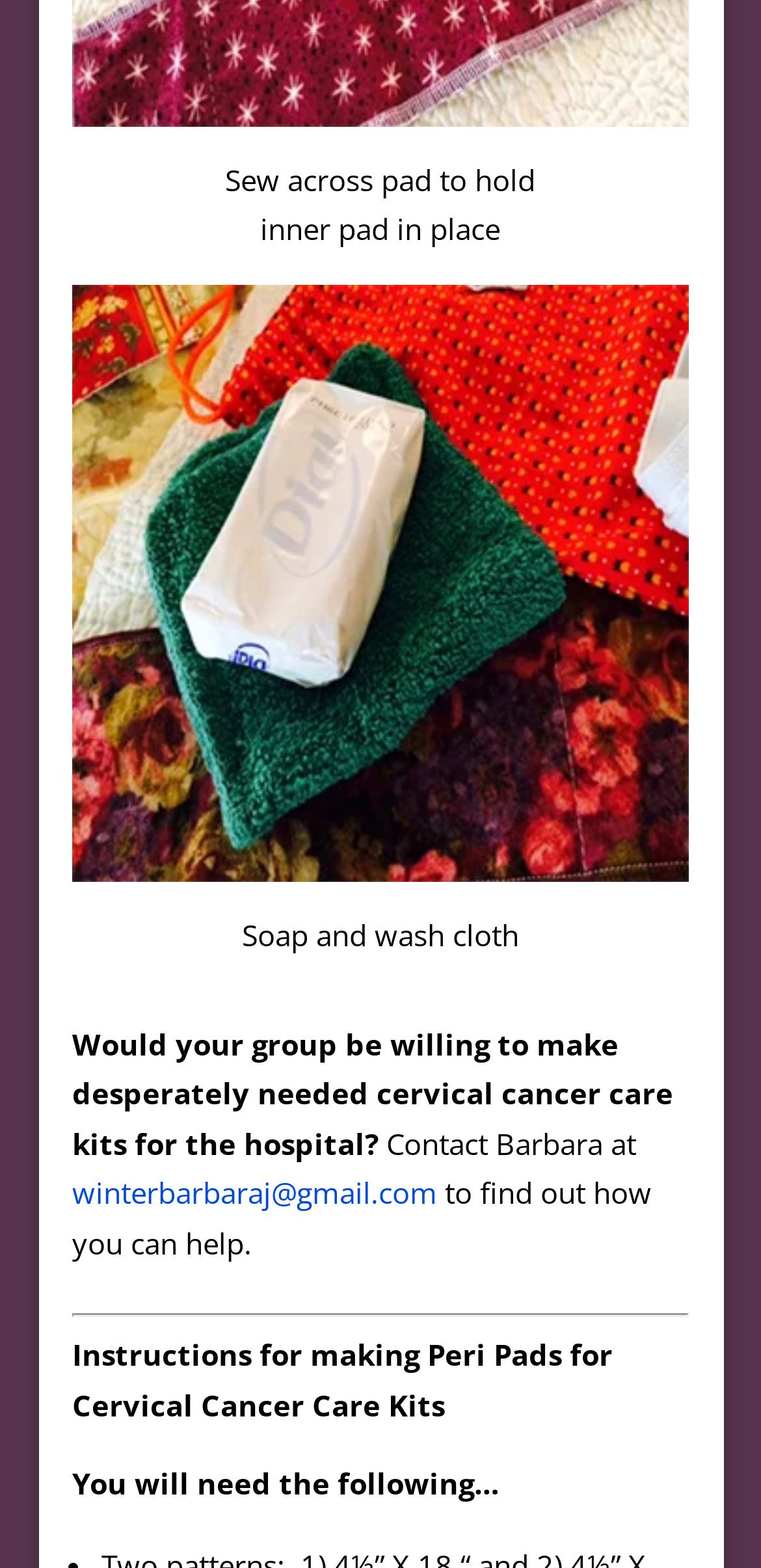What is the purpose of the cervical cancer care kits? Using the information from the screenshot, answer with a single word or phrase.

To help hospital patients